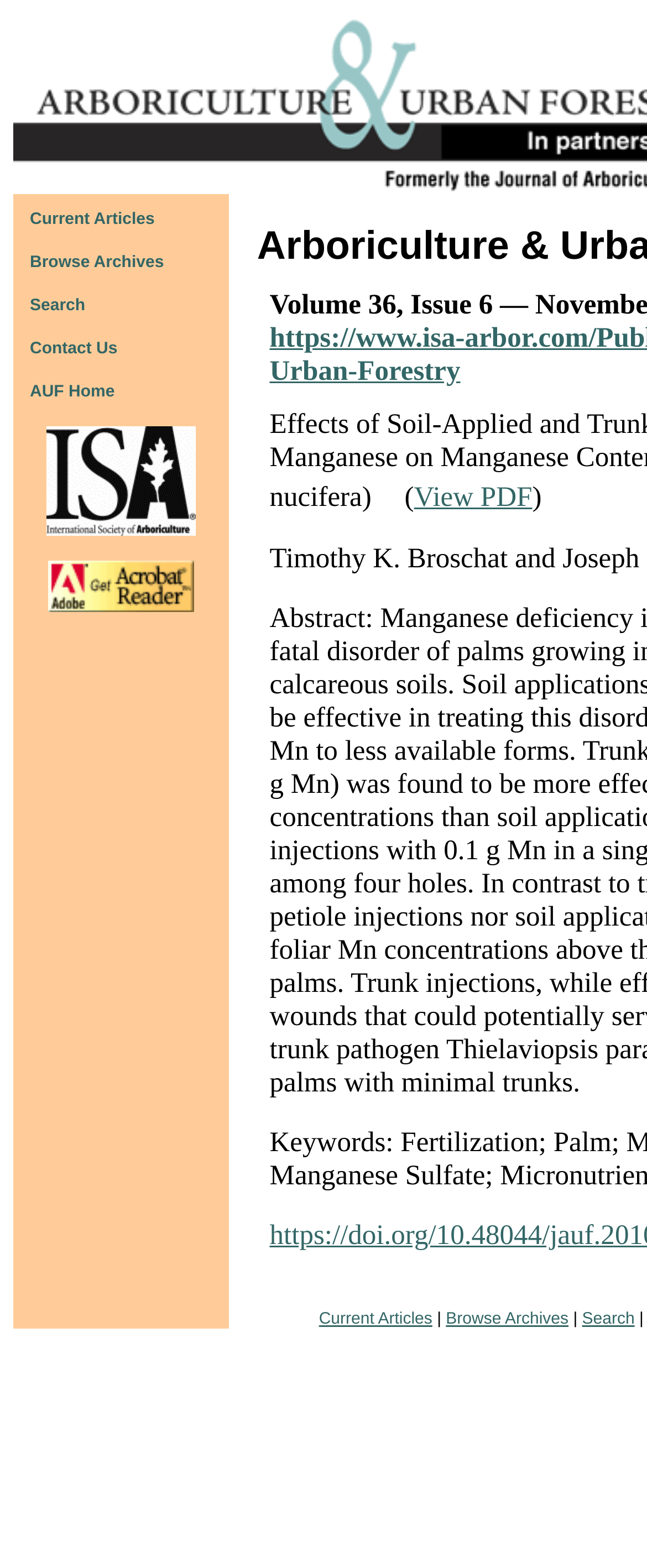Please analyze the image and provide a thorough answer to the question:
What is the text of the second link in the top navigation bar?

I looked at the top navigation bar and found that the second link is 'Browse Archives', which is a link.